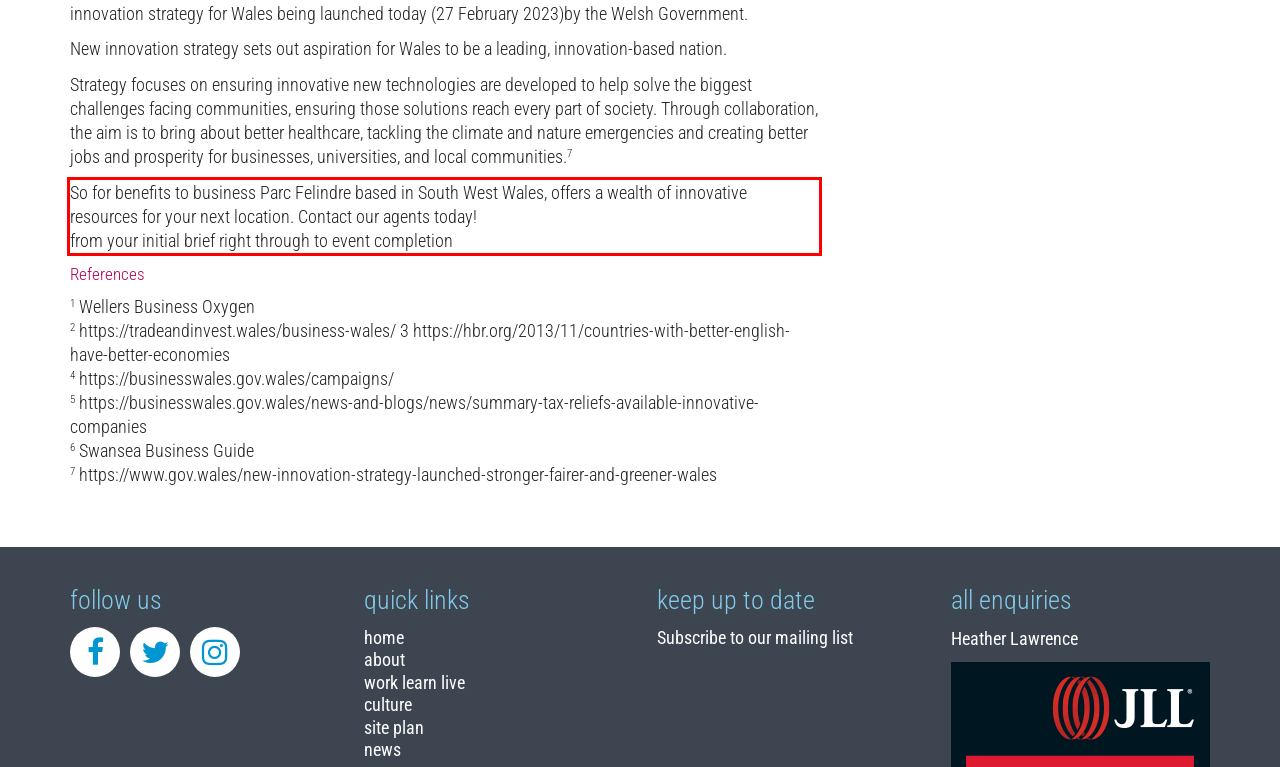In the given screenshot, locate the red bounding box and extract the text content from within it.

So for benefits to business Parc Felindre based in South West Wales, offers a wealth of innovative resources for your next location. Contact our agents today! from your initial brief right through to event completion